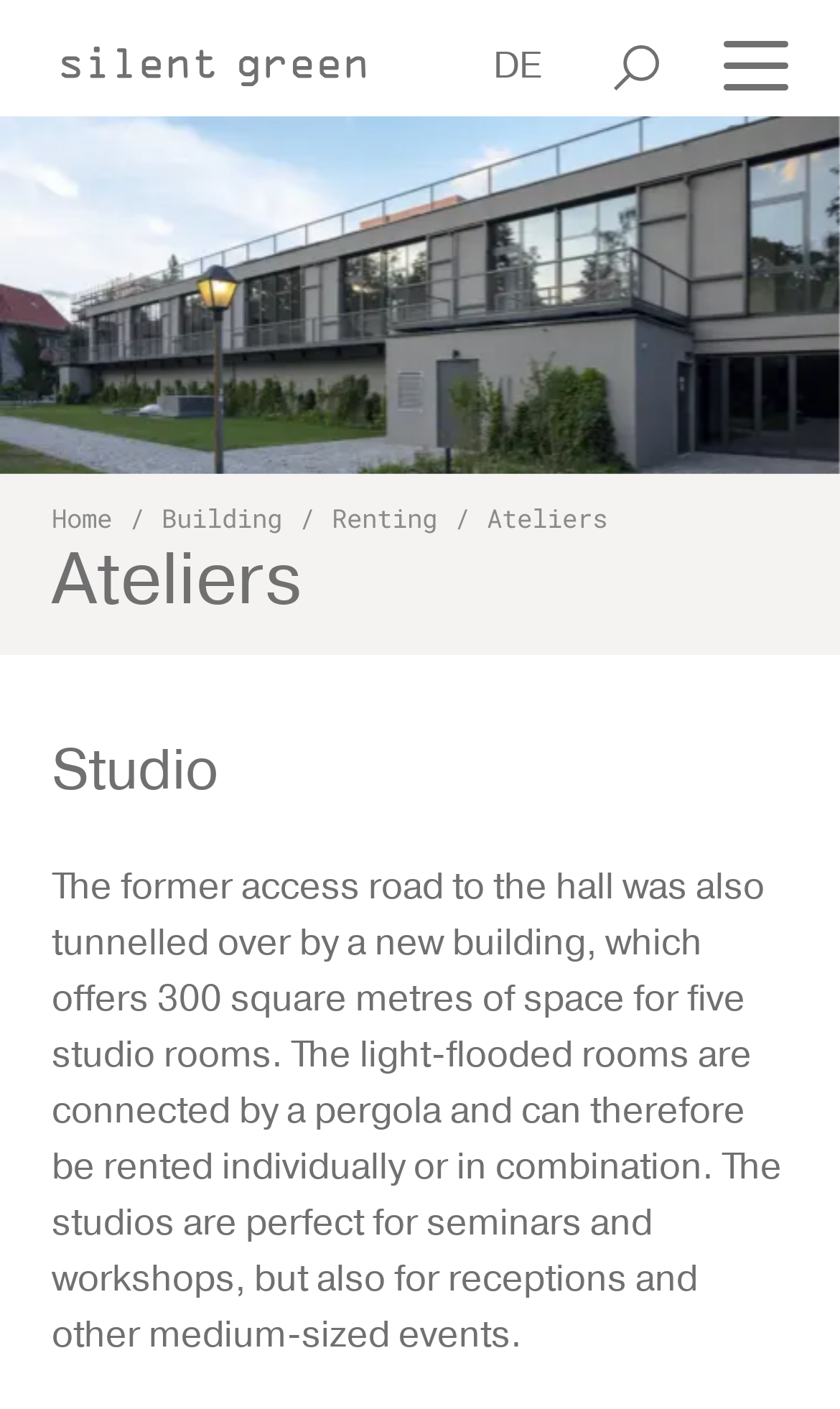Please determine the bounding box coordinates of the element to click on in order to accomplish the following task: "switch to German language". Ensure the coordinates are four float numbers ranging from 0 to 1, i.e., [left, top, right, bottom].

[0.587, 0.024, 0.644, 0.07]